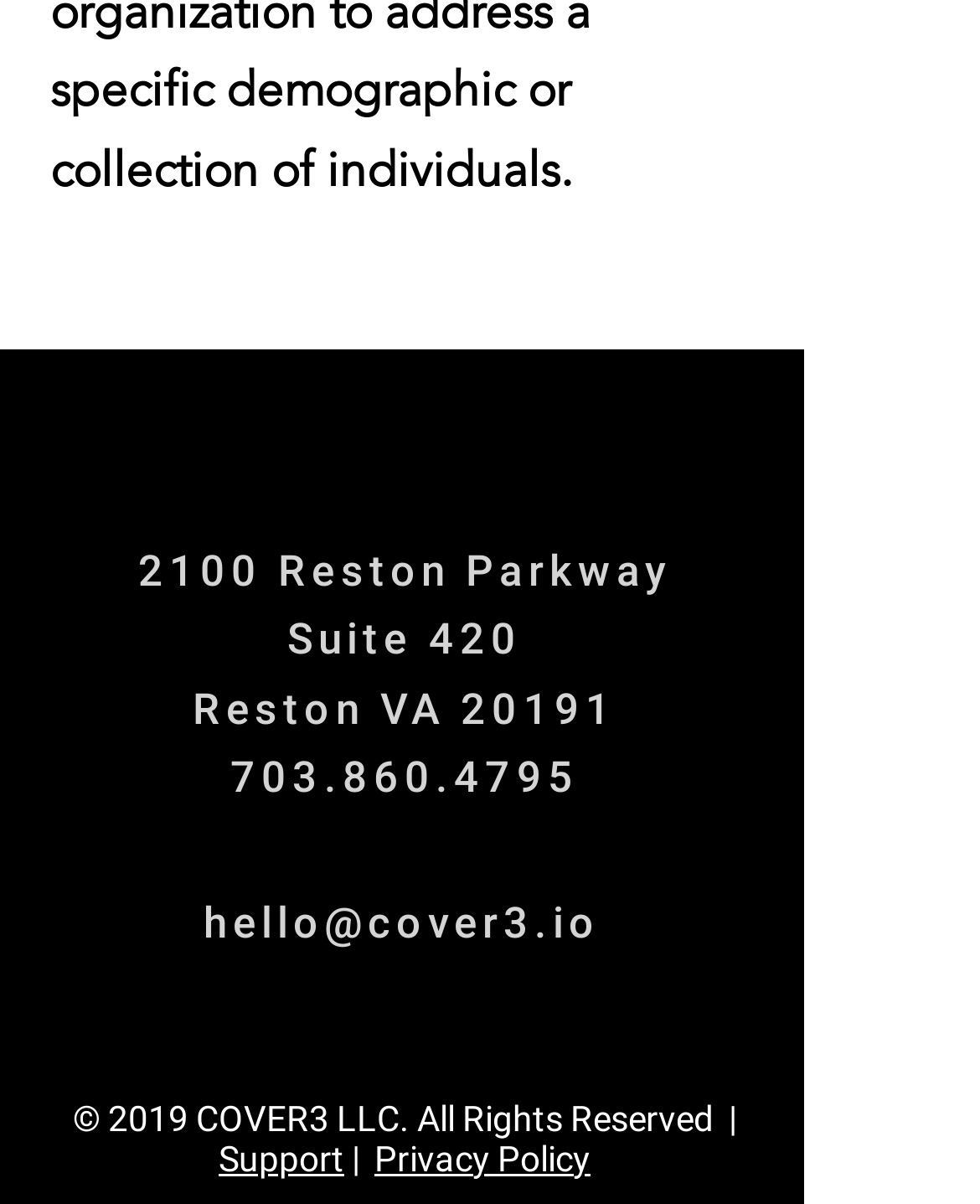Please give the bounding box coordinates of the area that should be clicked to fulfill the following instruction: "Visit the support page". The coordinates should be in the format of four float numbers from 0 to 1, i.e., [left, top, right, bottom].

[0.223, 0.945, 0.351, 0.979]